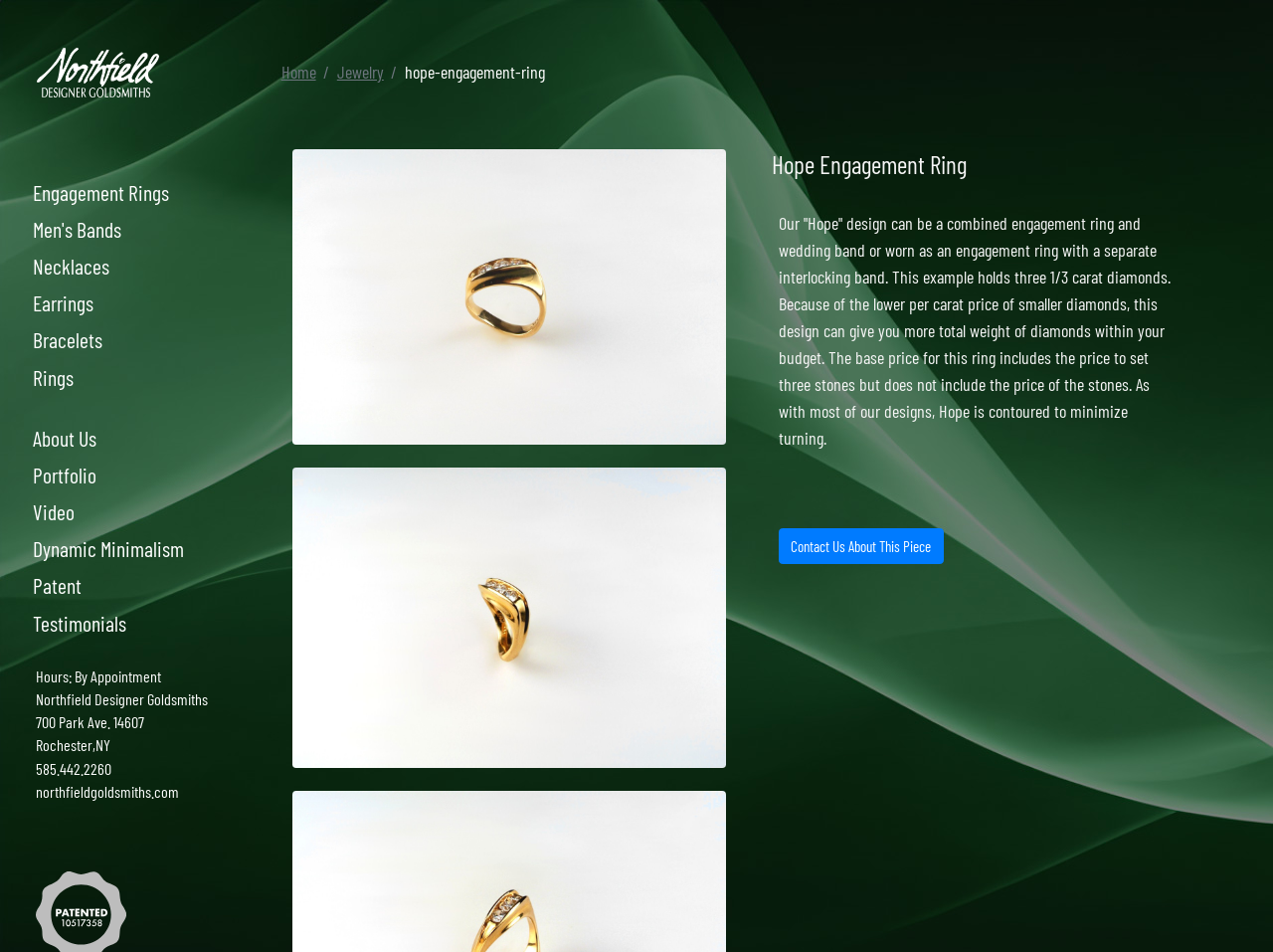Please identify the bounding box coordinates of the area I need to click to accomplish the following instruction: "Click on the Home link".

[0.221, 0.063, 0.248, 0.086]